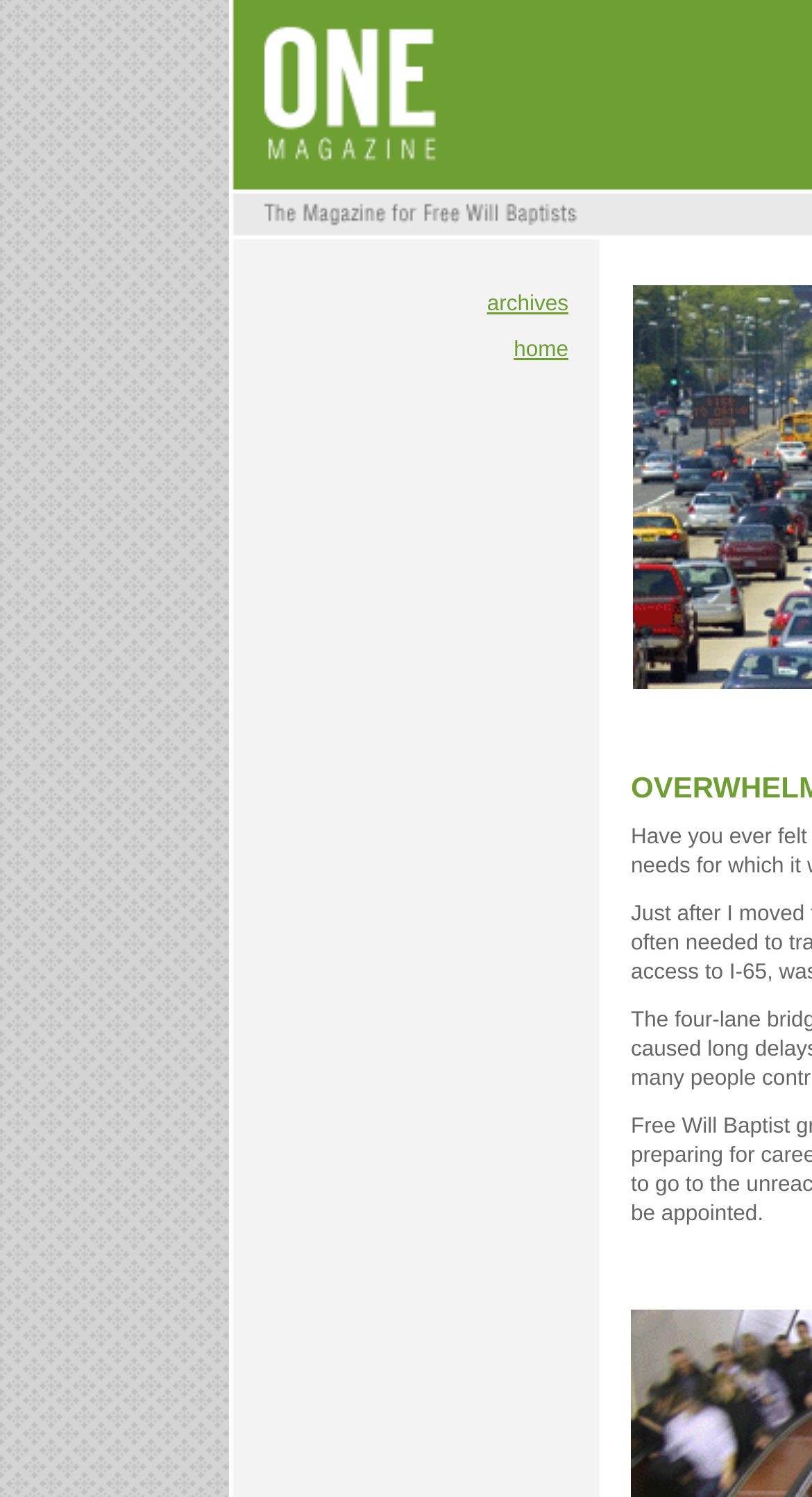Find and extract the text of the primary heading on the webpage.

BOTTLENECKS, TRAFFIC JAMS,
AND DETOURS